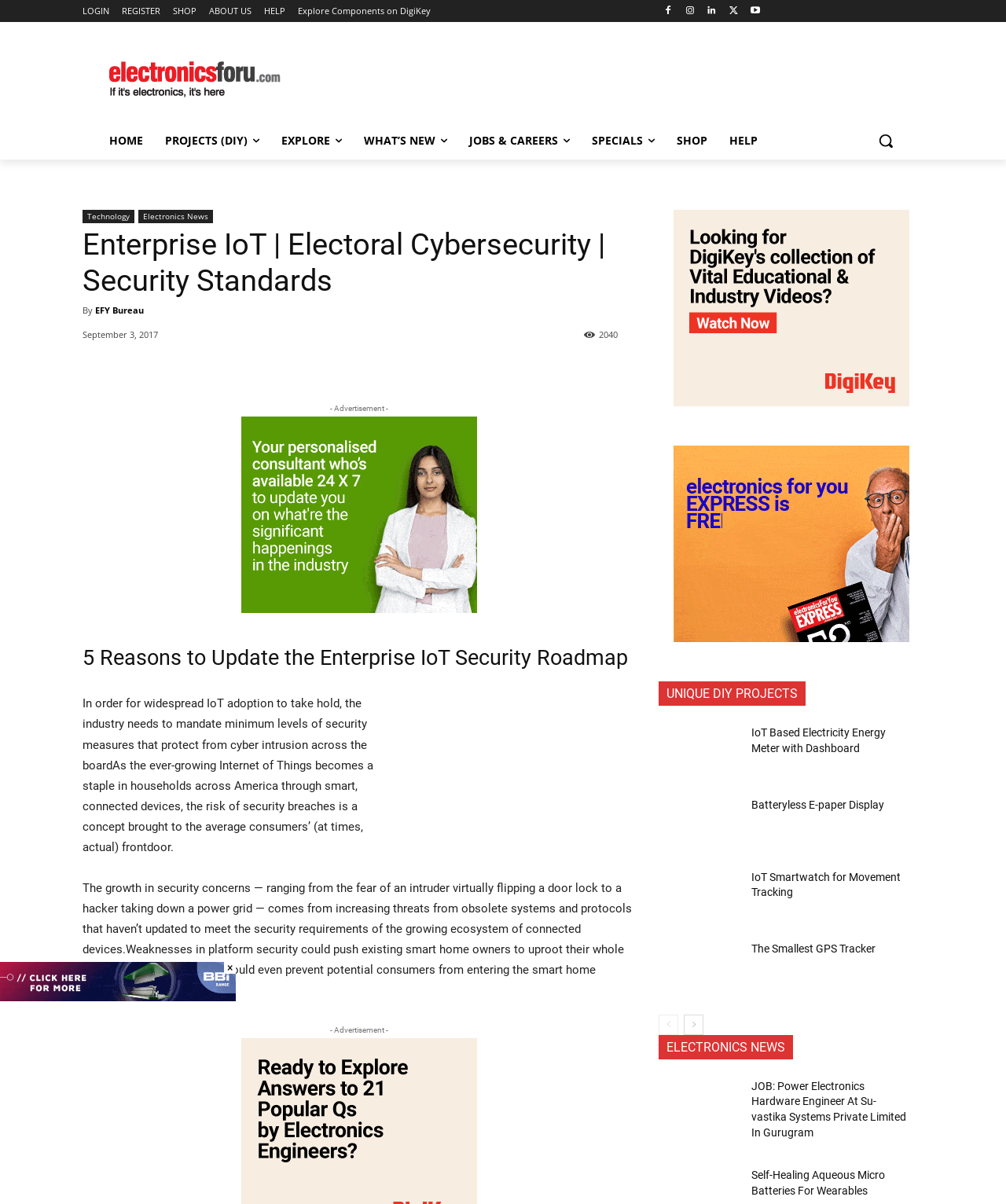Extract the primary header of the webpage and generate its text.

Enterprise IoT | Electoral Cybersecurity | Security Standards